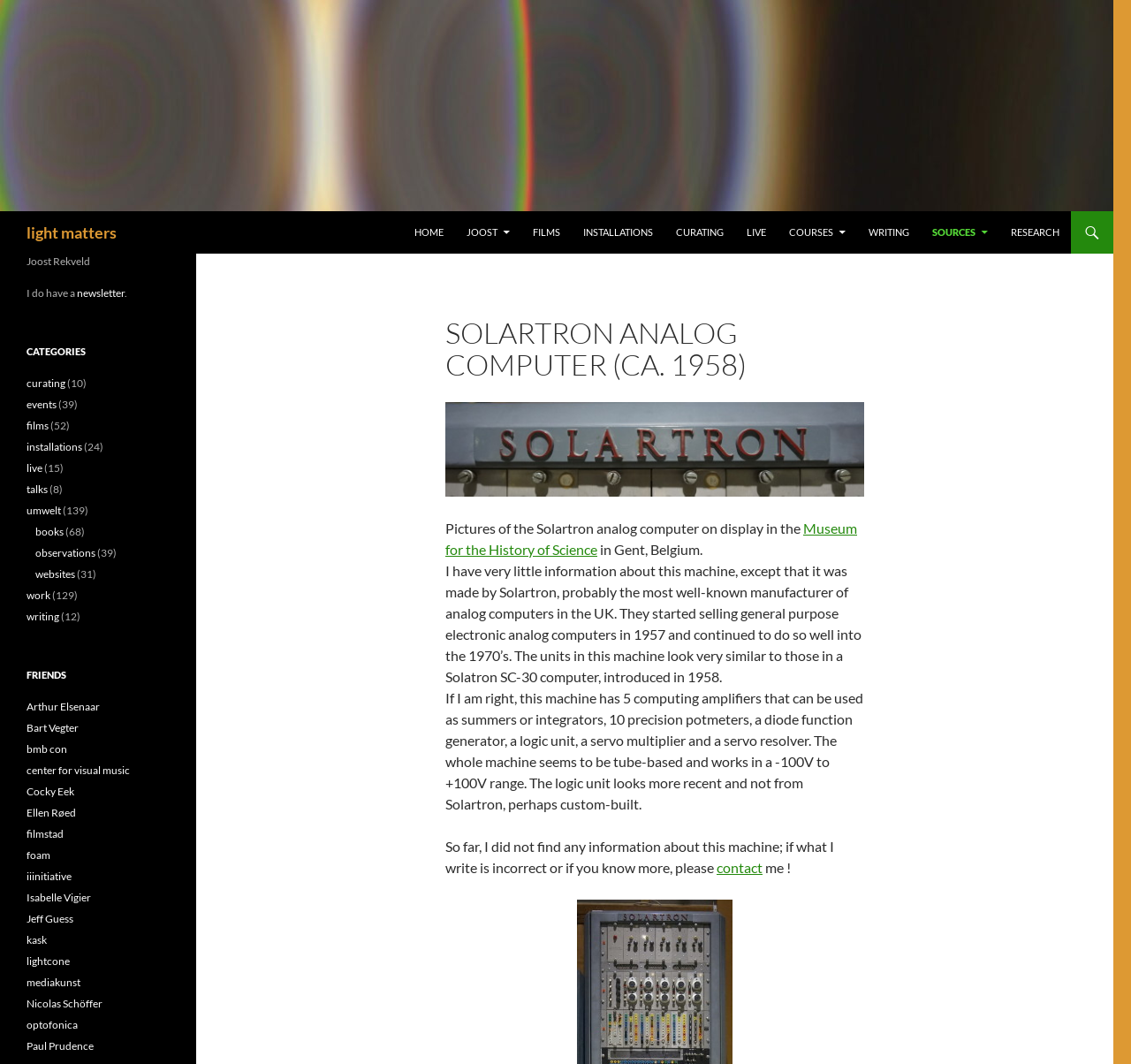Identify the bounding box coordinates of the region that should be clicked to execute the following instruction: "visit the 'Museum for the History of Science' website".

[0.394, 0.488, 0.758, 0.524]